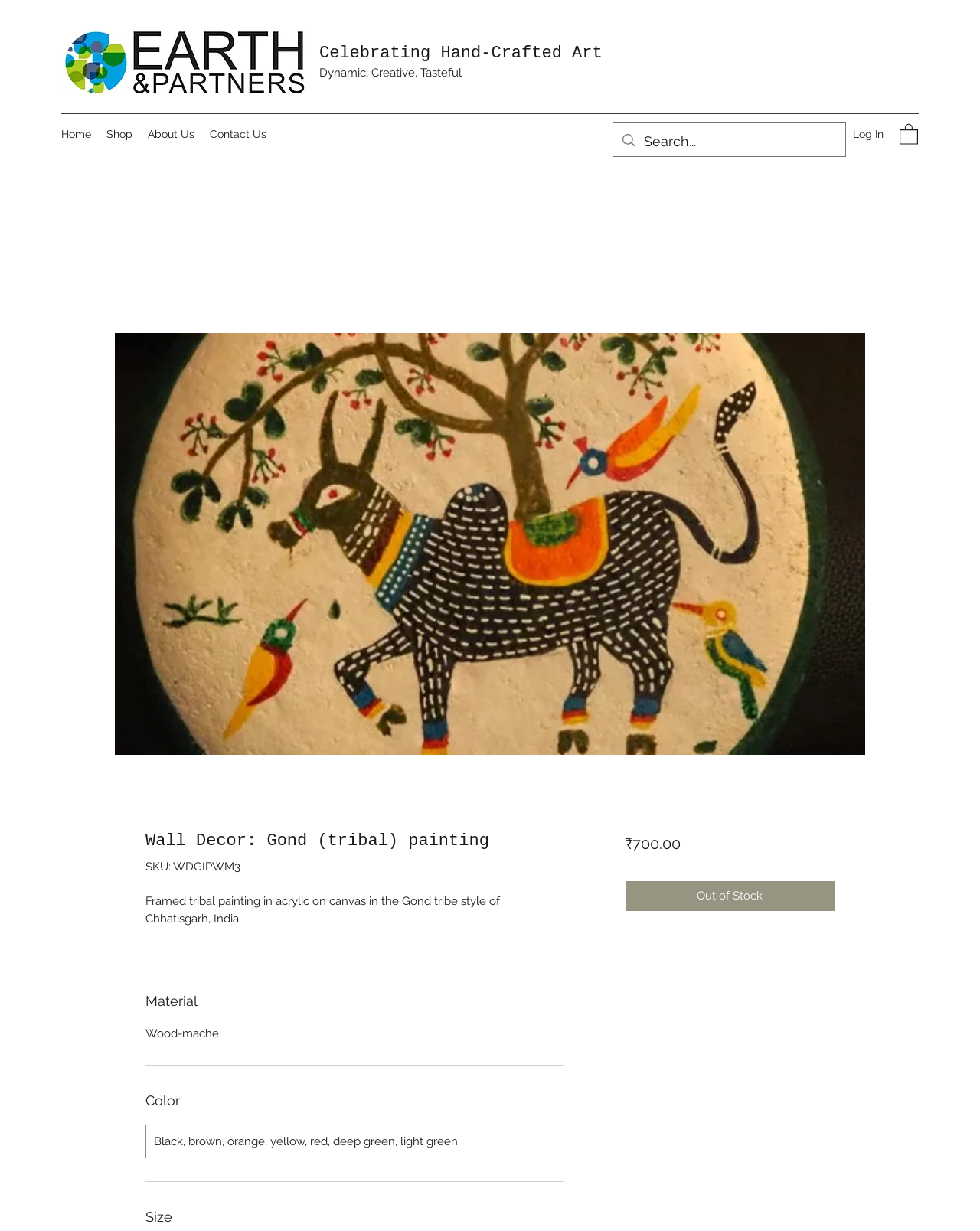Is the product in stock?
Using the visual information, reply with a single word or short phrase.

No